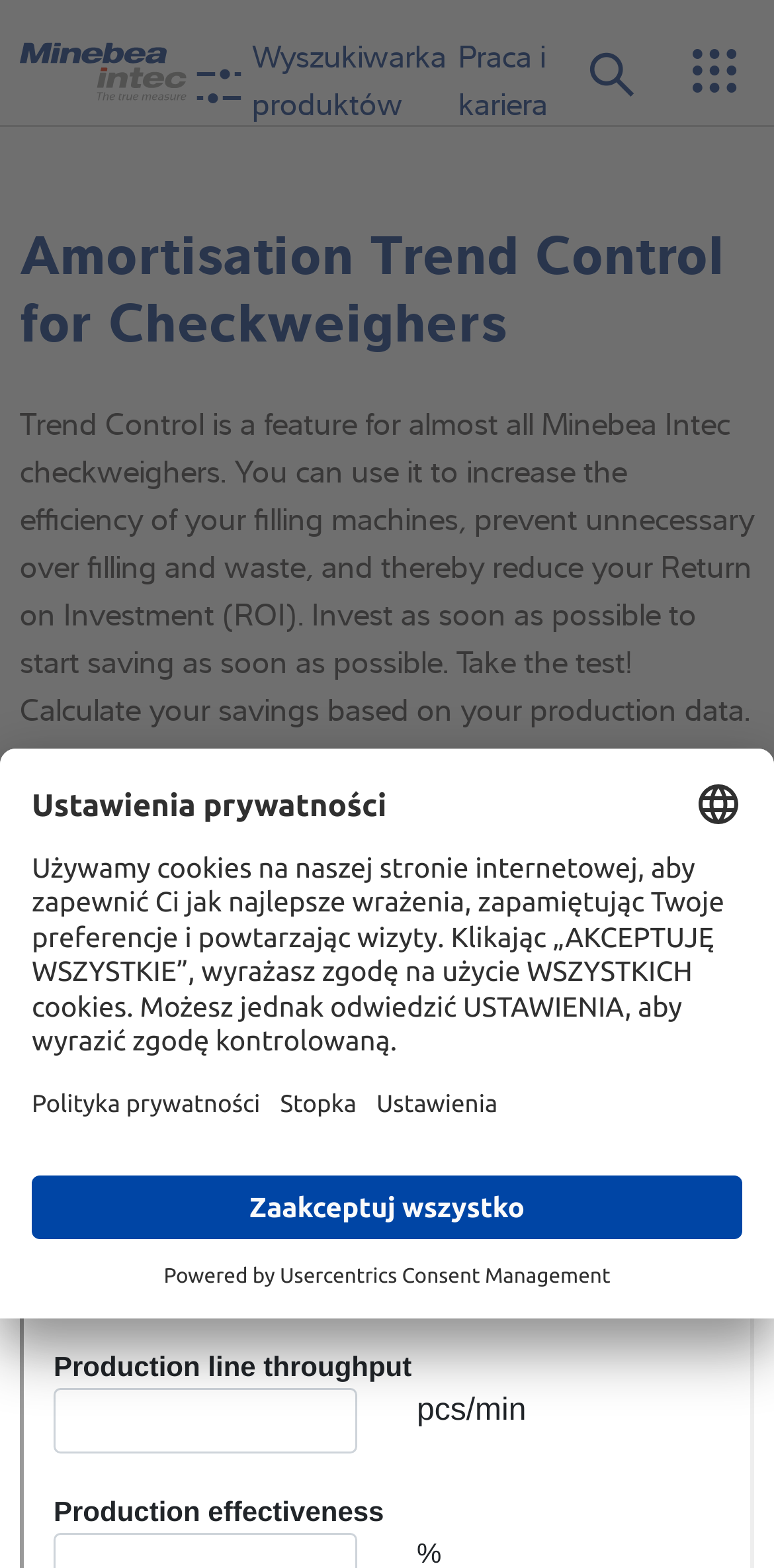Provide the bounding box coordinates of the HTML element described by the text: "alt="Minebea intec"". The coordinates should be in the format [left, top, right, bottom] with values between 0 and 1.

[0.026, 0.029, 0.24, 0.057]